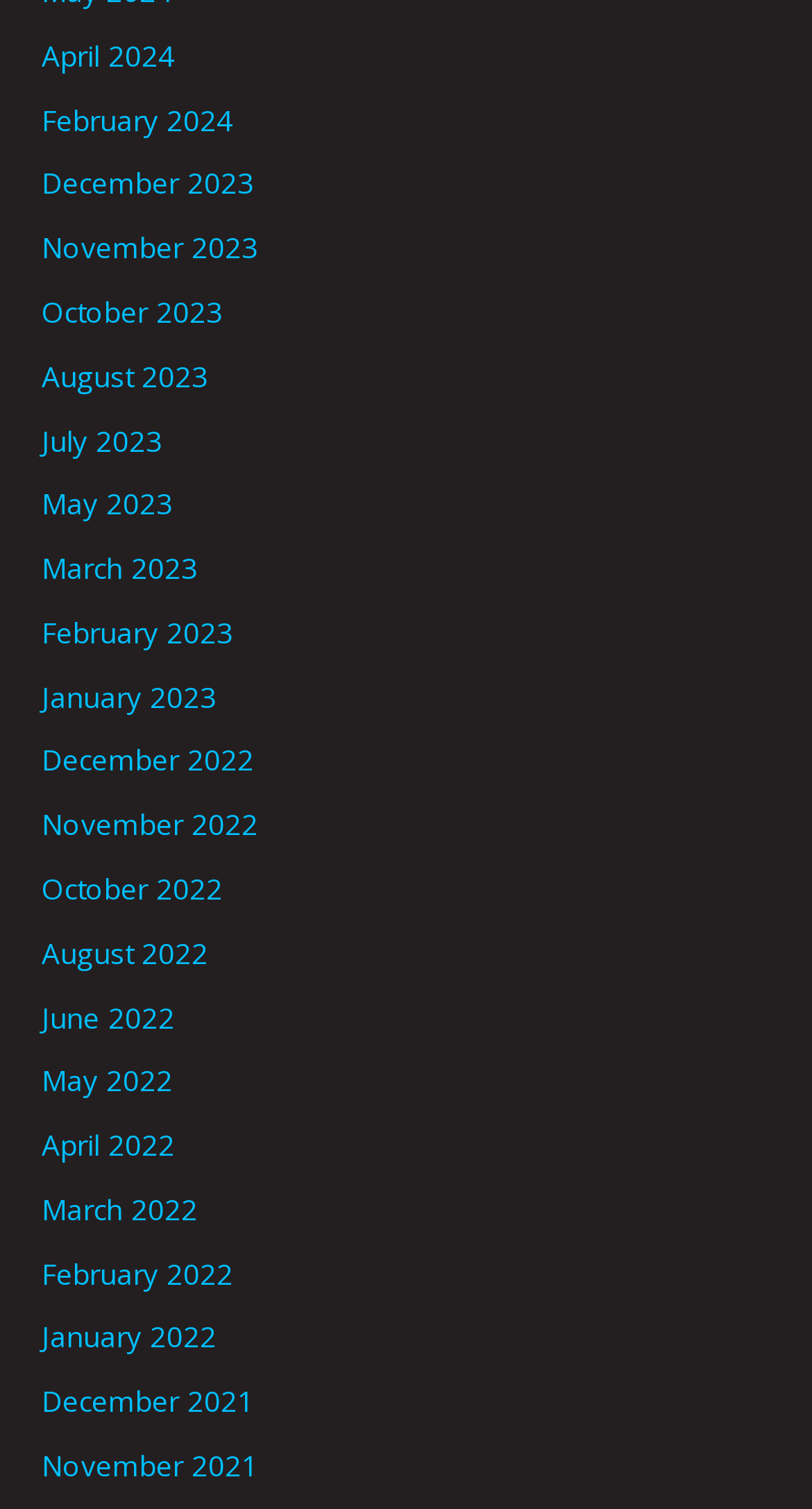Find the bounding box of the element with the following description: "March 2022". The coordinates must be four float numbers between 0 and 1, formatted as [left, top, right, bottom].

[0.051, 0.788, 0.244, 0.814]